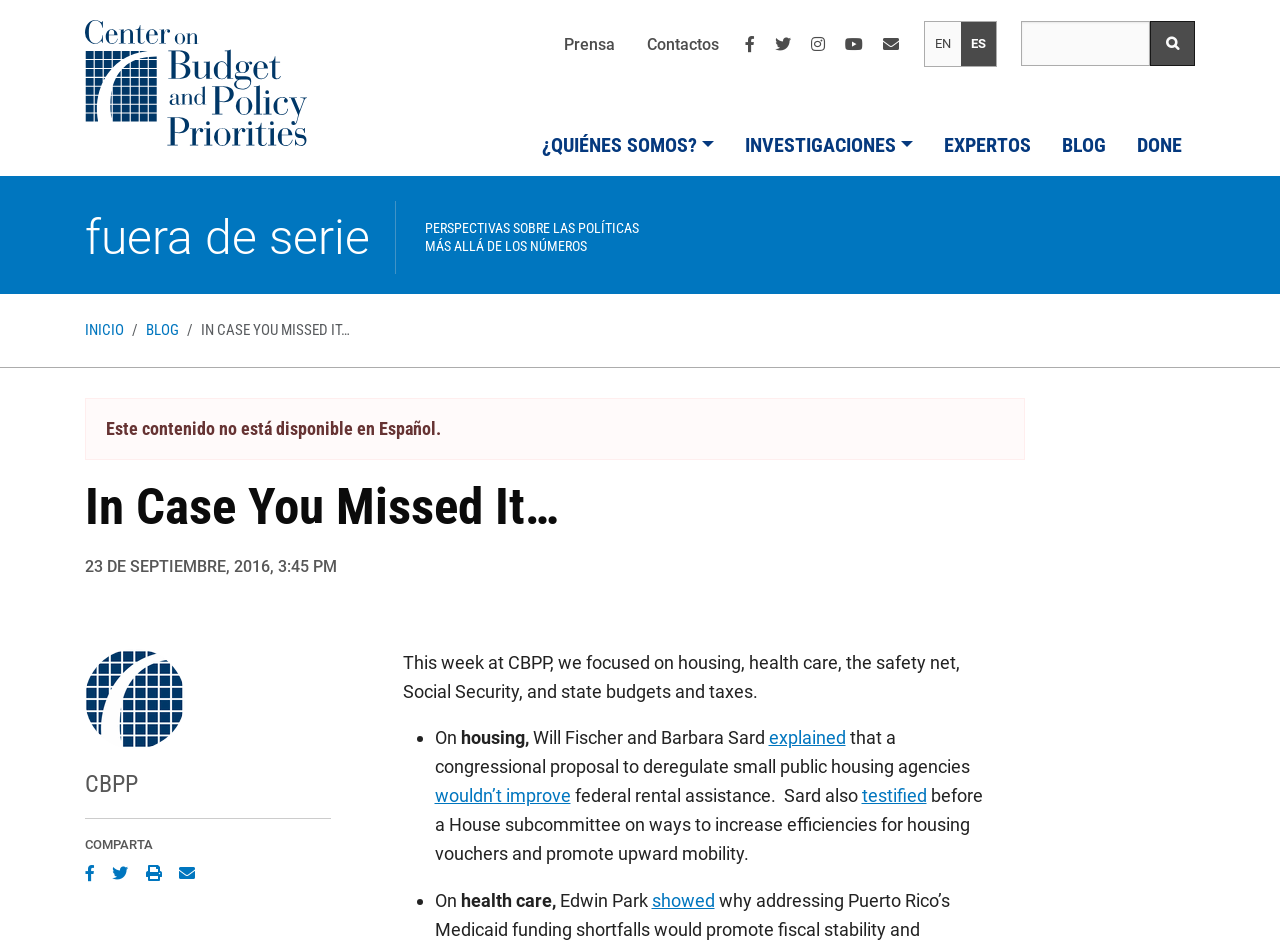What is the date of the article?
Based on the image, respond with a single word or phrase.

23 DE SEPTIEMBRE, 2016